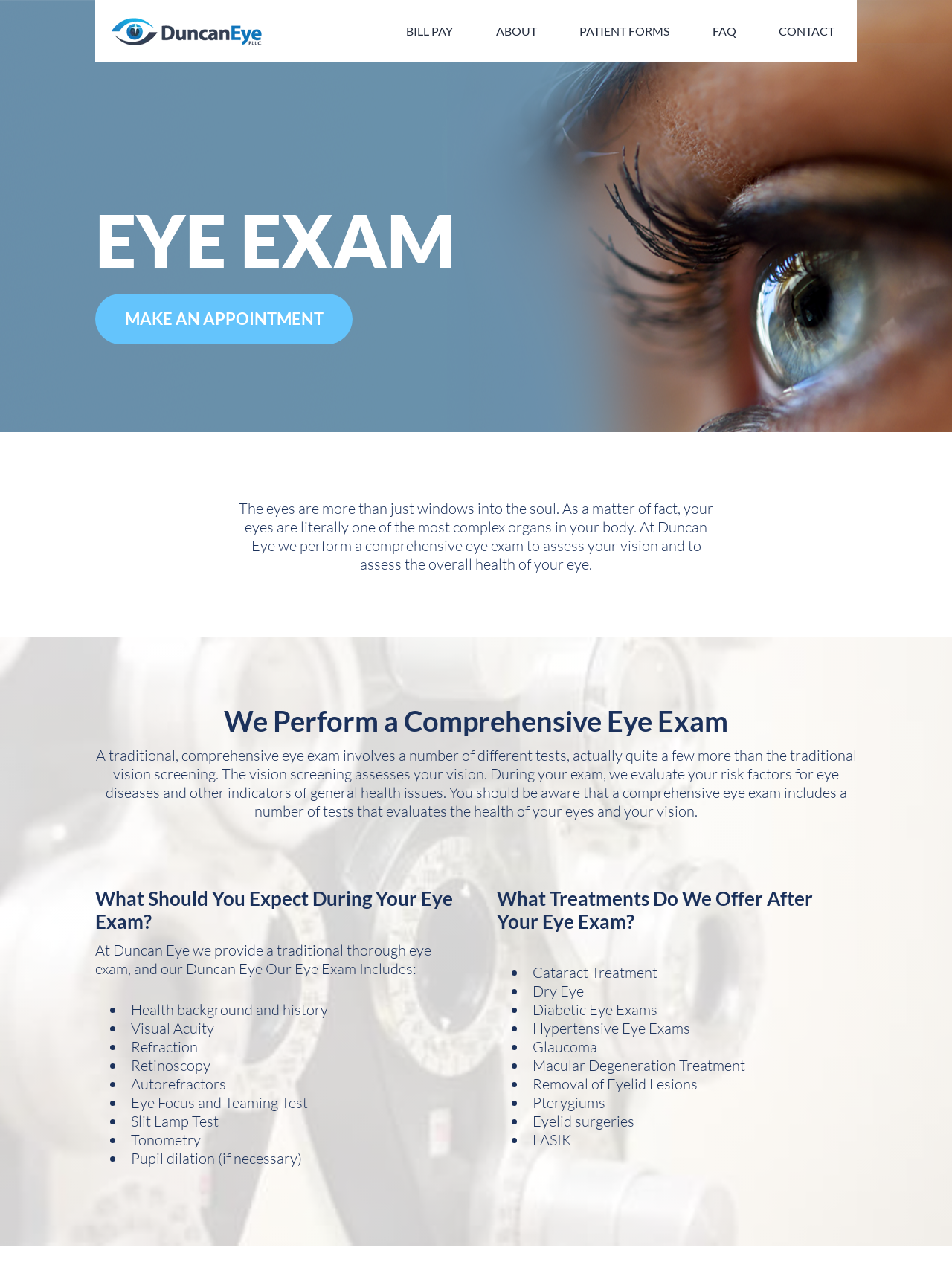What is the name of the eye care center?
Using the image as a reference, give a one-word or short phrase answer.

Duncan Eye PLLC